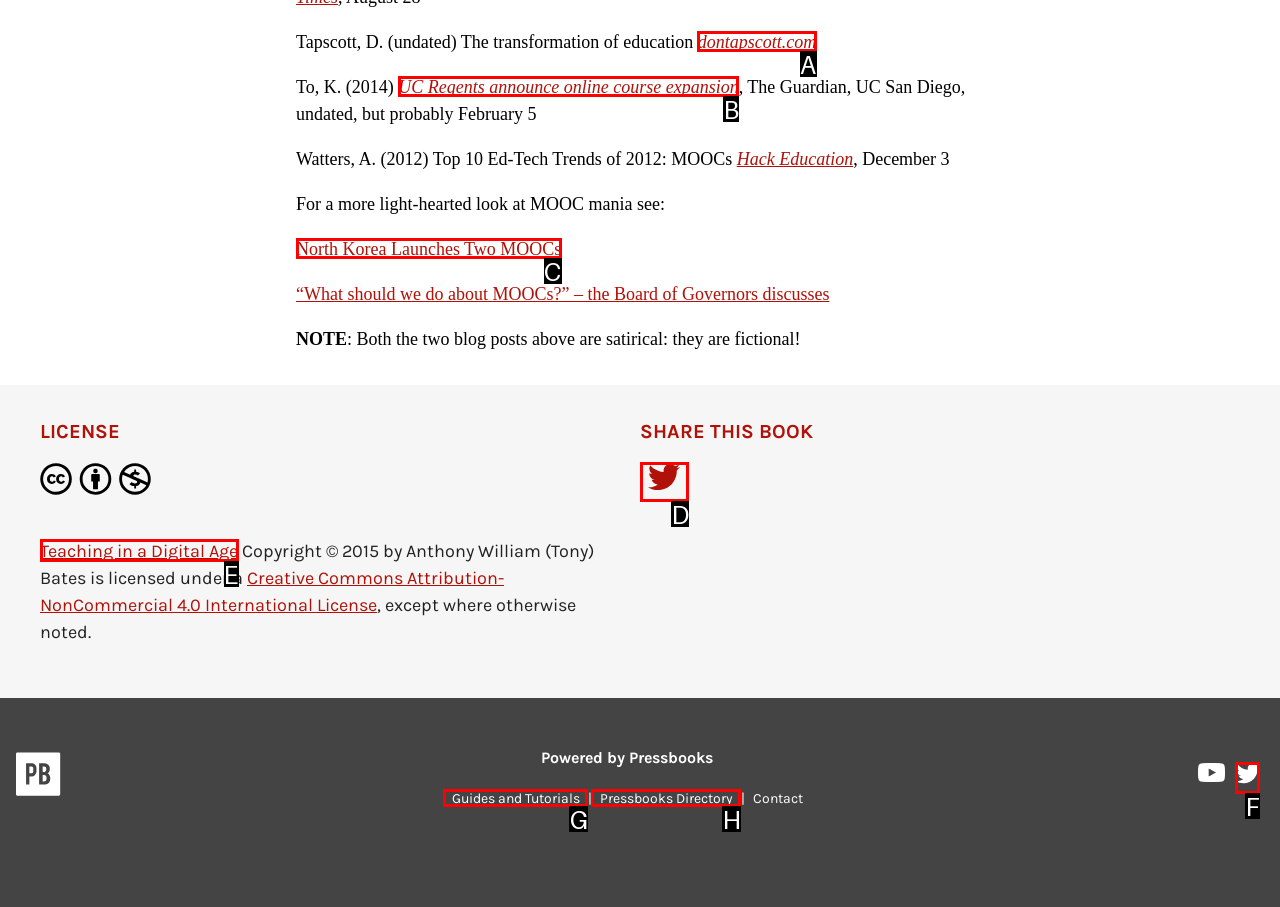Given the instruction: Share on Twitter, which HTML element should you click on?
Answer with the letter that corresponds to the correct option from the choices available.

D